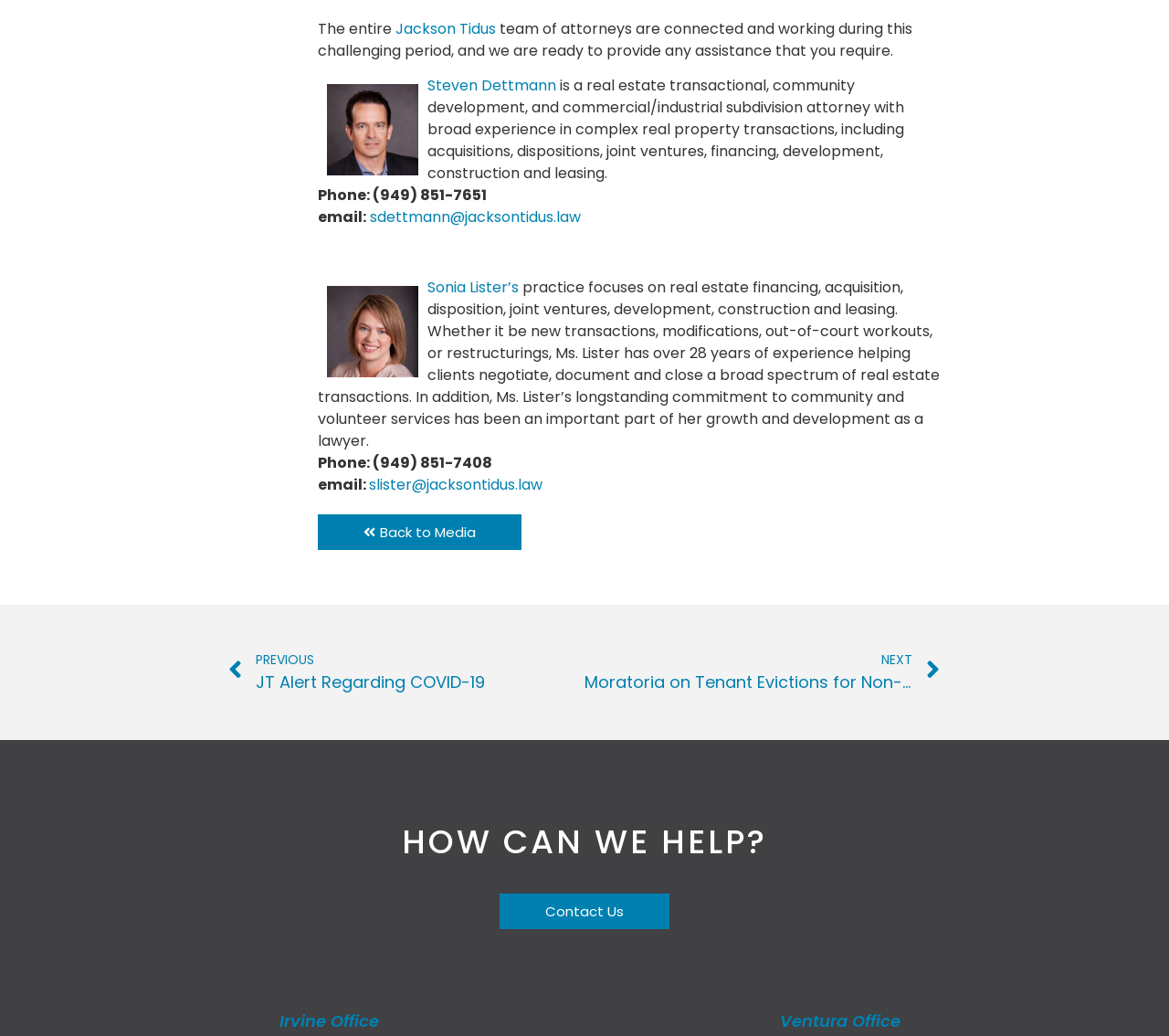Please determine the bounding box coordinates for the UI element described here. Use the format (top-left x, top-left y, bottom-right x, bottom-right y) with values bounded between 0 and 1: PrevPreviousJT Alert Regarding COVID-19

[0.195, 0.628, 0.5, 0.67]